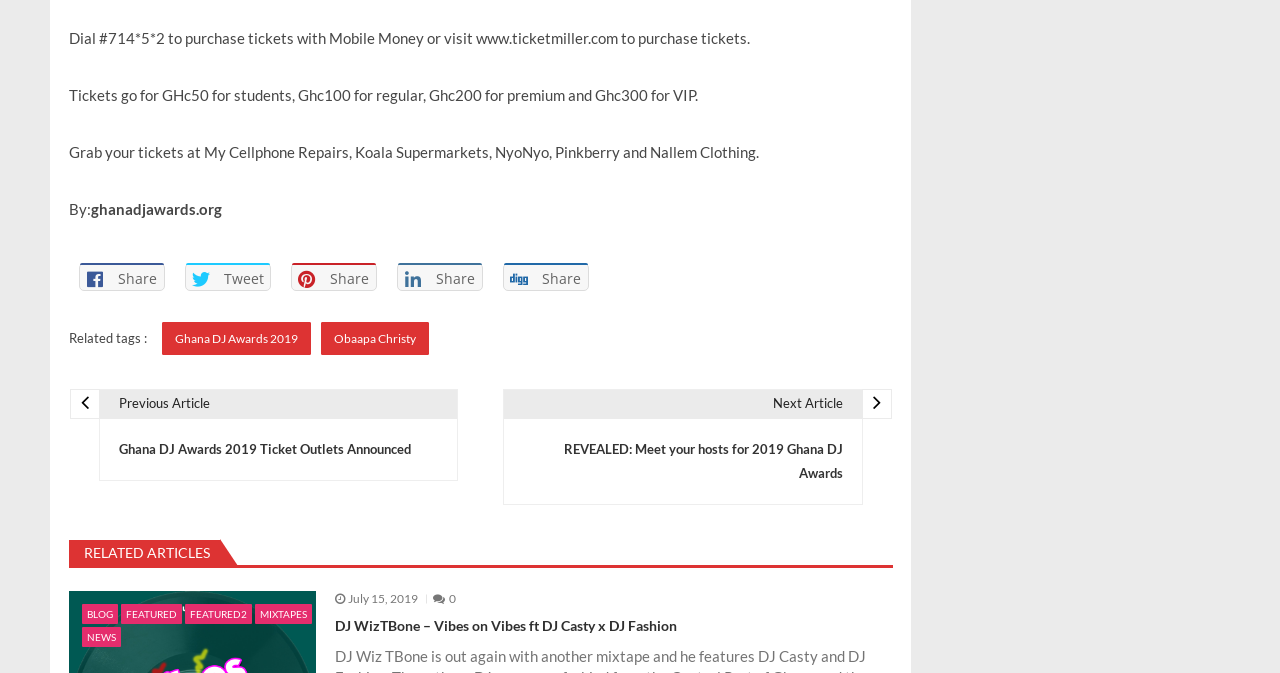What is the price of VIP tickets?
Please answer the question with as much detail and depth as you can.

The webpage provides information about ticket prices, and according to the StaticText element, 'Tickets go for GHc50 for students, Ghc100 for regular, Ghc200 for premium and Ghc300 for VIP.' Therefore, the price of VIP tickets is Ghc300.